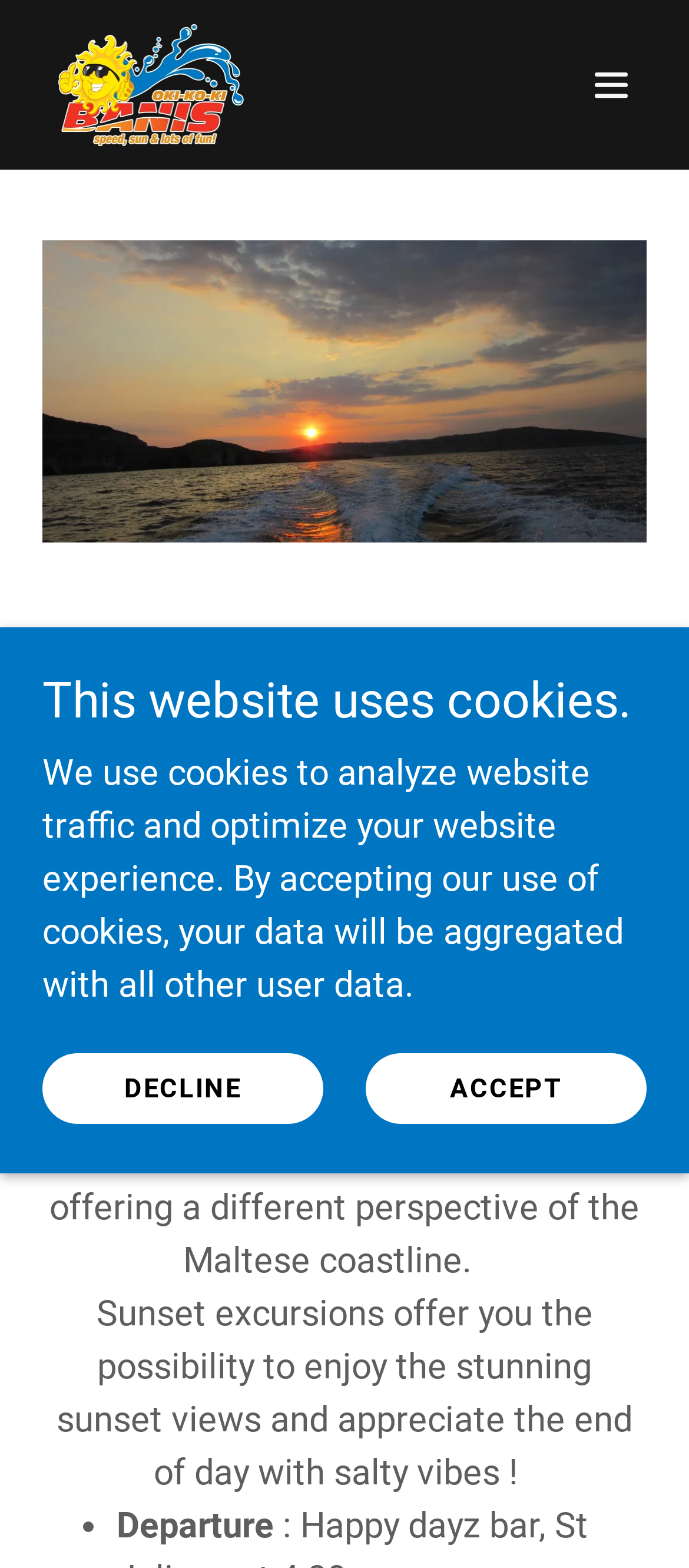Based on the element description "Decline", predict the bounding box coordinates of the UI element.

[0.062, 0.672, 0.469, 0.717]